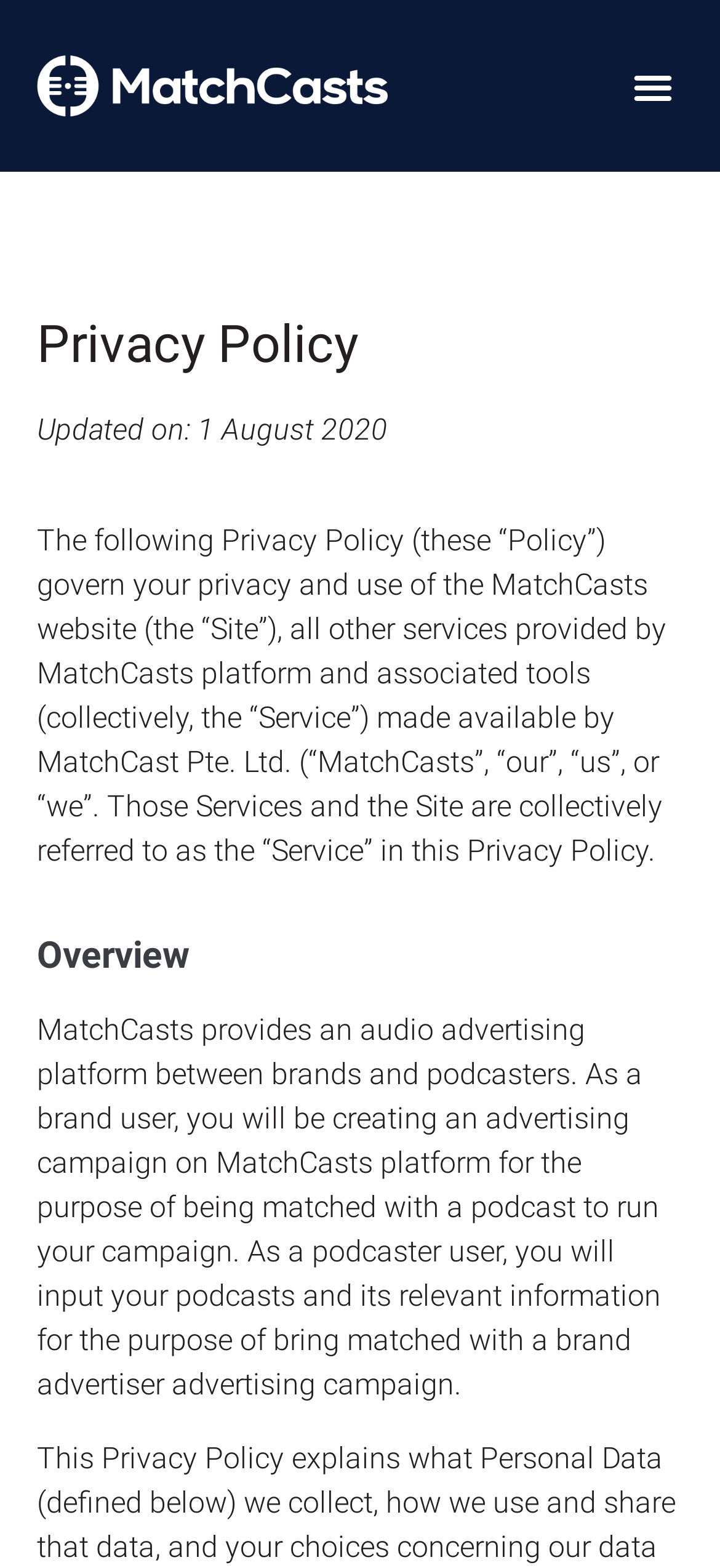Offer a detailed account of what is visible on the webpage.

The webpage is about the Privacy Policy of MatchCasts, a platform that connects brands with podcasters for audio advertising. At the top left of the page, there is a link to the MatchCasts website, accompanied by a MatchCasts logo image. To the right of the logo, there is a menu toggle button. 

Below the logo and menu toggle button, there is a heading that reads "Privacy Policy". Underneath the heading, there is a text that indicates the policy was last updated on August 1, 2020. 

The main content of the policy is divided into sections, with the first section being an introduction to the policy. This section explains that the policy governs the use of the MatchCasts website and its associated services. 

Further down the page, there is a heading that reads "Overview", which provides a brief description of the MatchCasts platform. The overview explains that the platform allows brands to create advertising campaigns to be matched with podcasts, and podcasters to input their podcast information to be matched with brand advertisers.